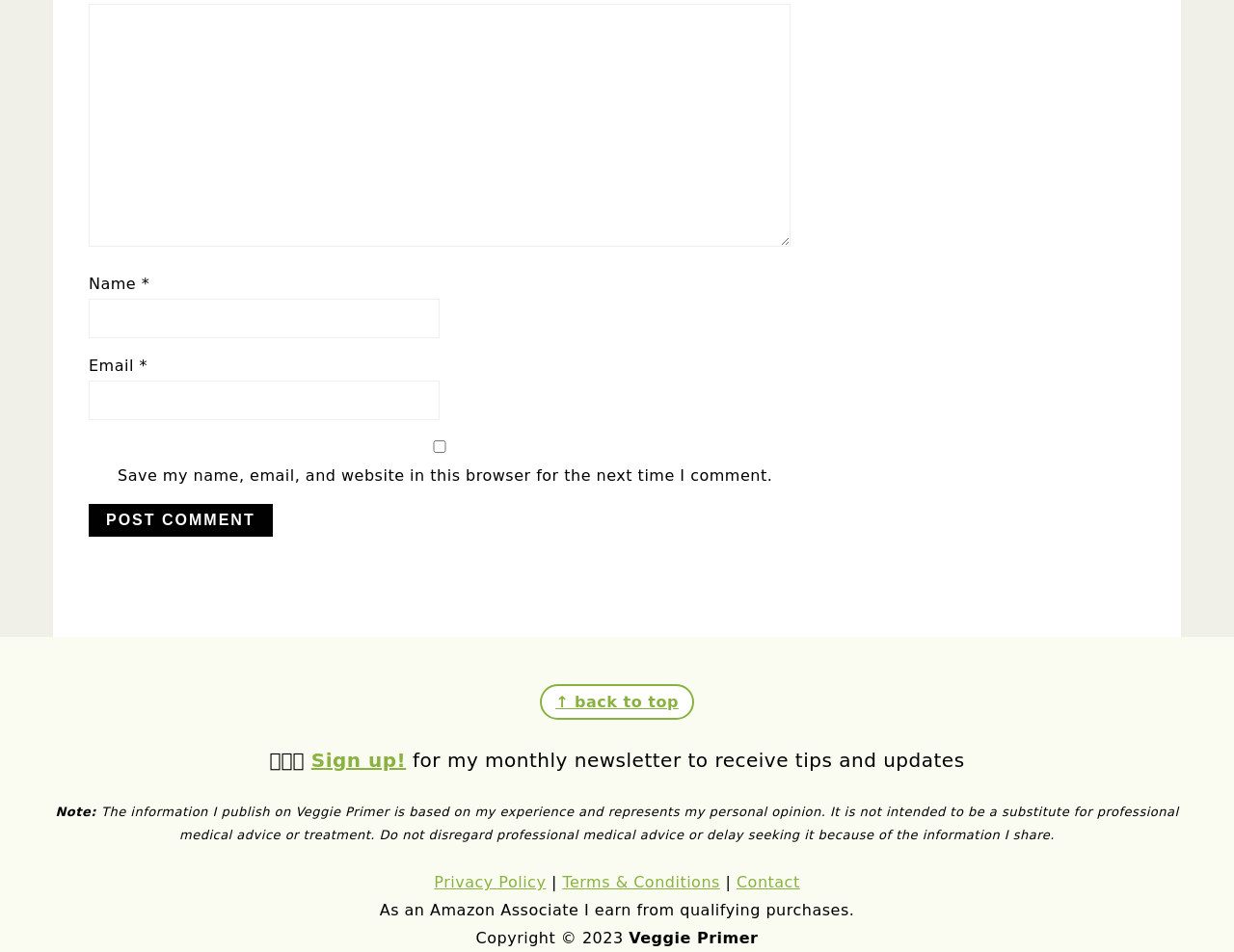Identify the coordinates of the bounding box for the element that must be clicked to accomplish the instruction: "Post your comment".

[0.072, 0.53, 0.221, 0.564]